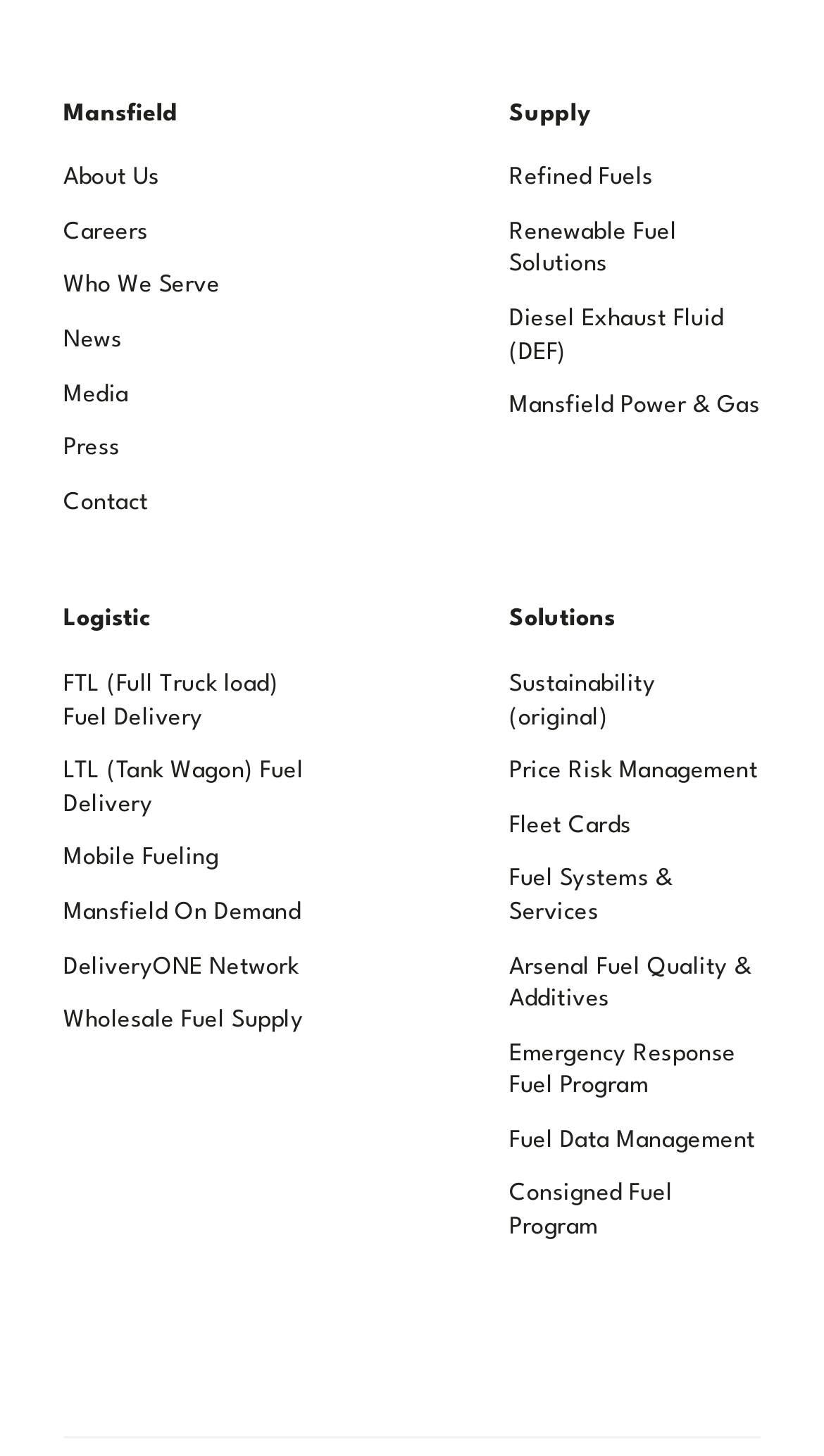Please determine the bounding box coordinates of the section I need to click to accomplish this instruction: "View Refined Fuels".

[0.618, 0.112, 0.923, 0.149]